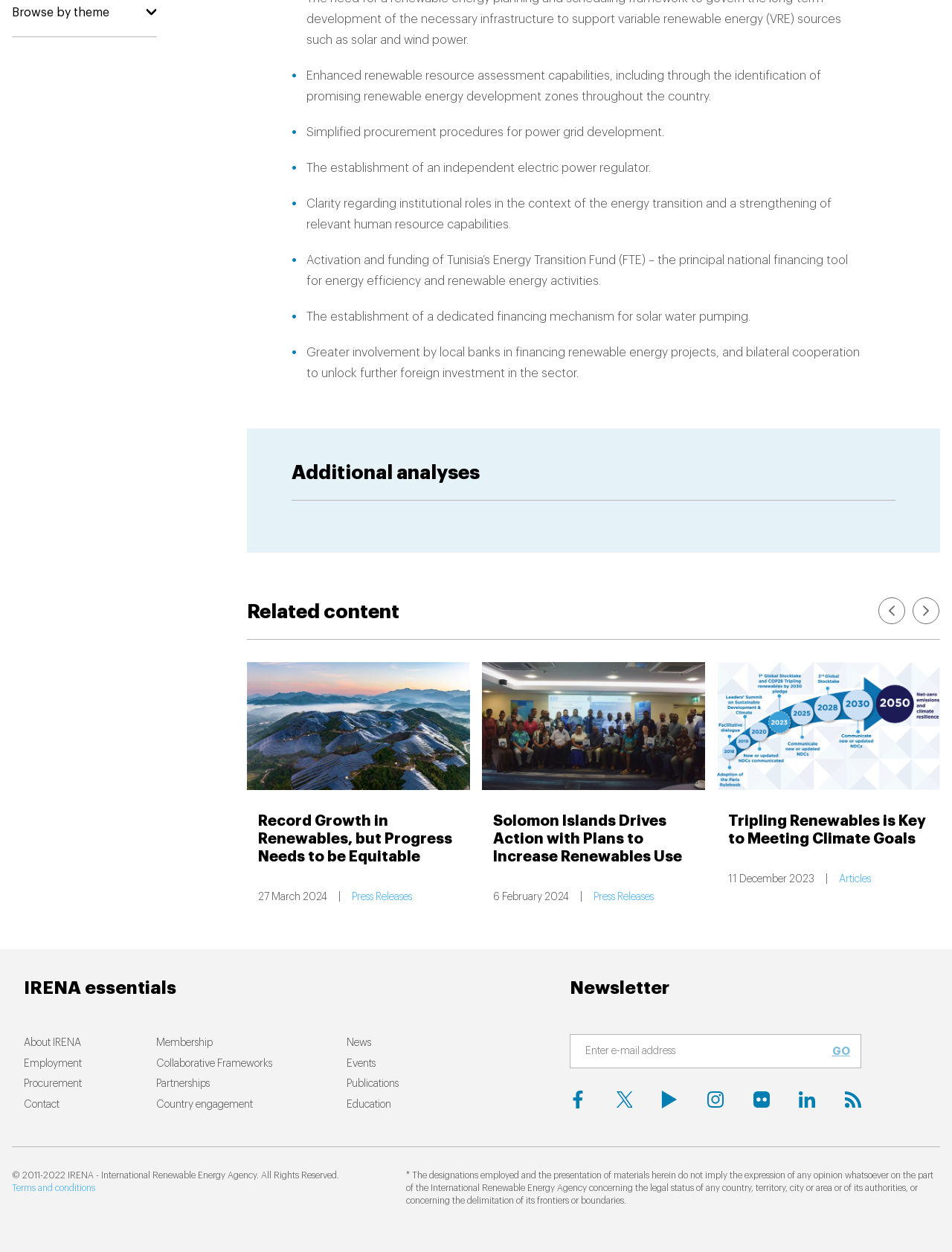Please find the bounding box coordinates of the element that needs to be clicked to perform the following instruction: "Follow IRENA on Facebook". The bounding box coordinates should be four float numbers between 0 and 1, represented as [left, top, right, bottom].

[0.598, 0.871, 0.616, 0.885]